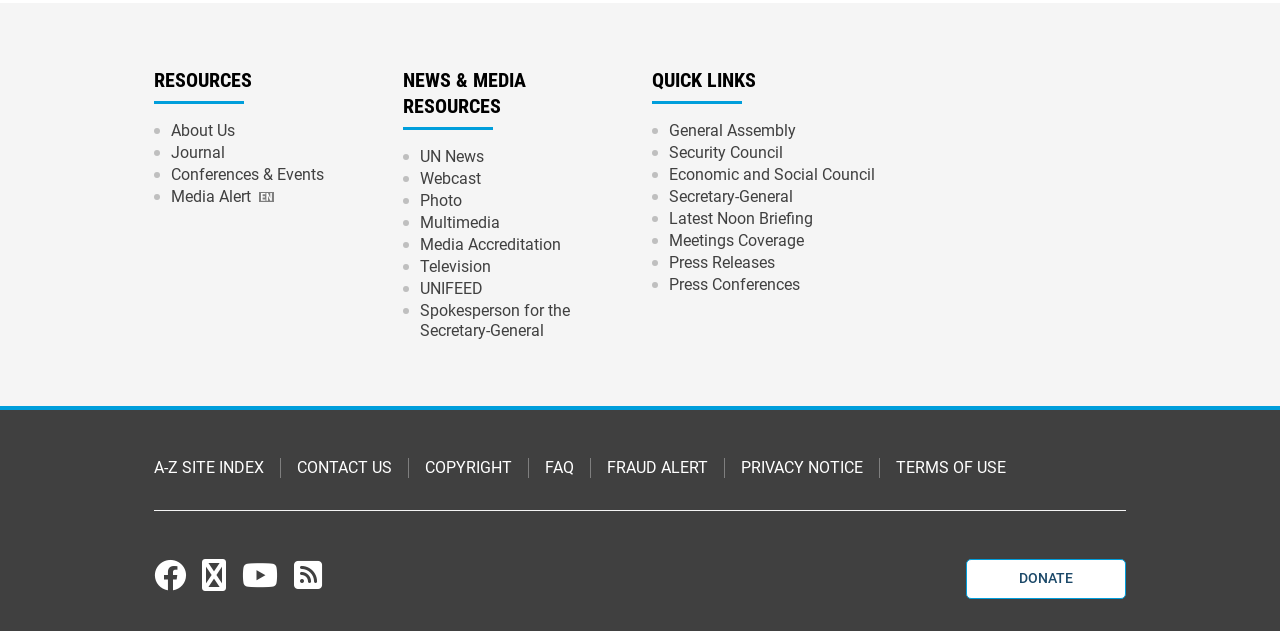Based on the provided description, "Press Conferences", find the bounding box of the corresponding UI element in the screenshot.

[0.522, 0.434, 0.626, 0.469]